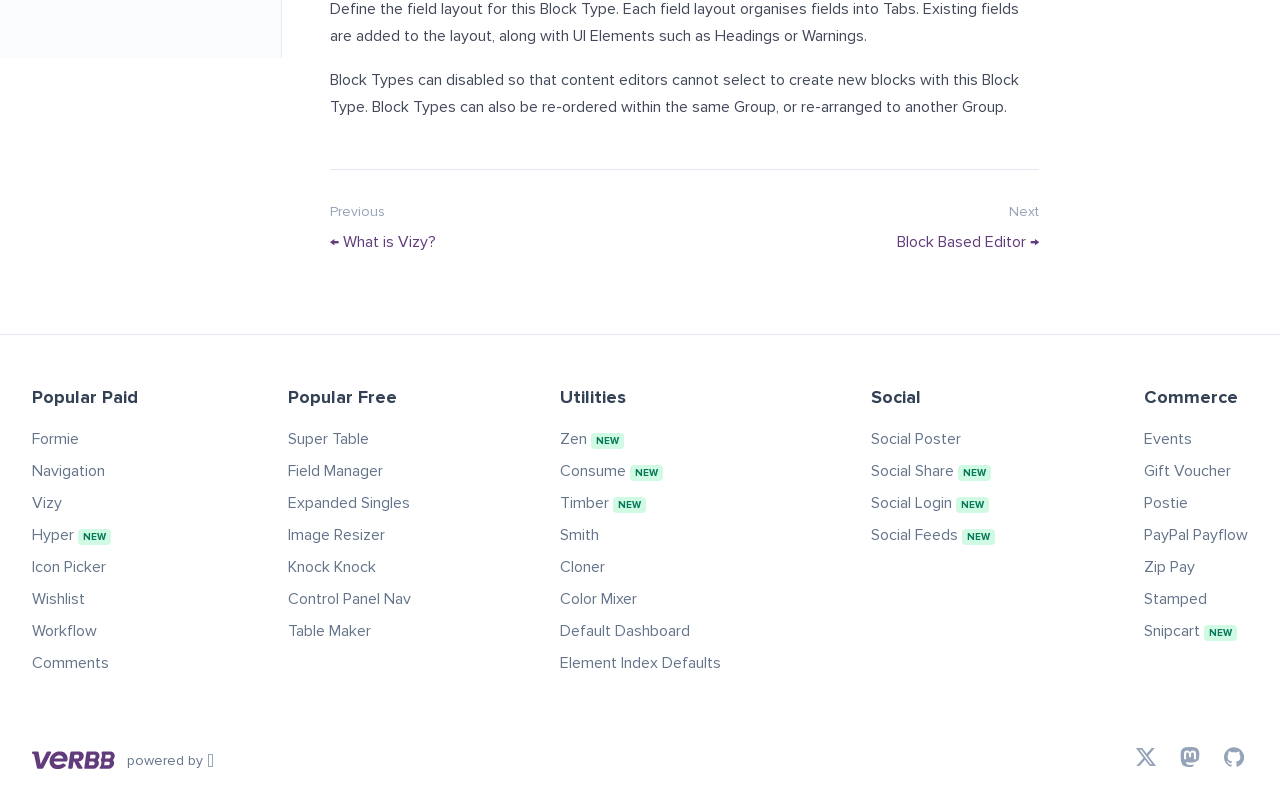How many links are there in the 'Utilities' category?
Analyze the image and deliver a detailed answer to the question.

I counted the number of links under the 'Utilities' heading, which are 'Zen NEW', 'Consume NEW', 'Timber NEW', 'Smith', 'Cloner', 'Color Mixer', 'Default Dashboard', 'Element Index Defaults'. Therefore, there are 9 links in the 'Utilities' category.